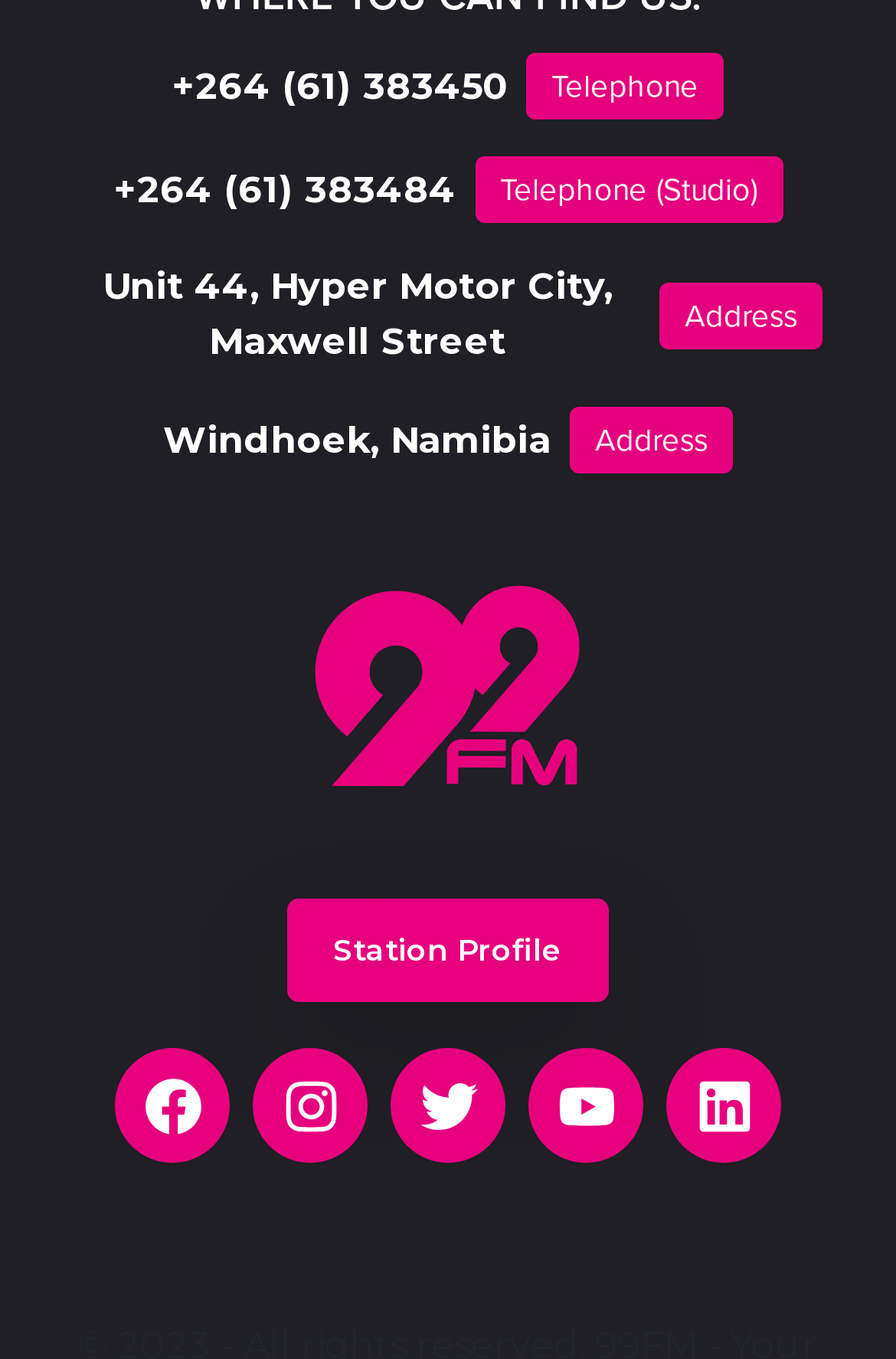Please answer the following question using a single word or phrase: What is the address of the unit?

Unit 44, Hyper Motor City, Maxwell Street